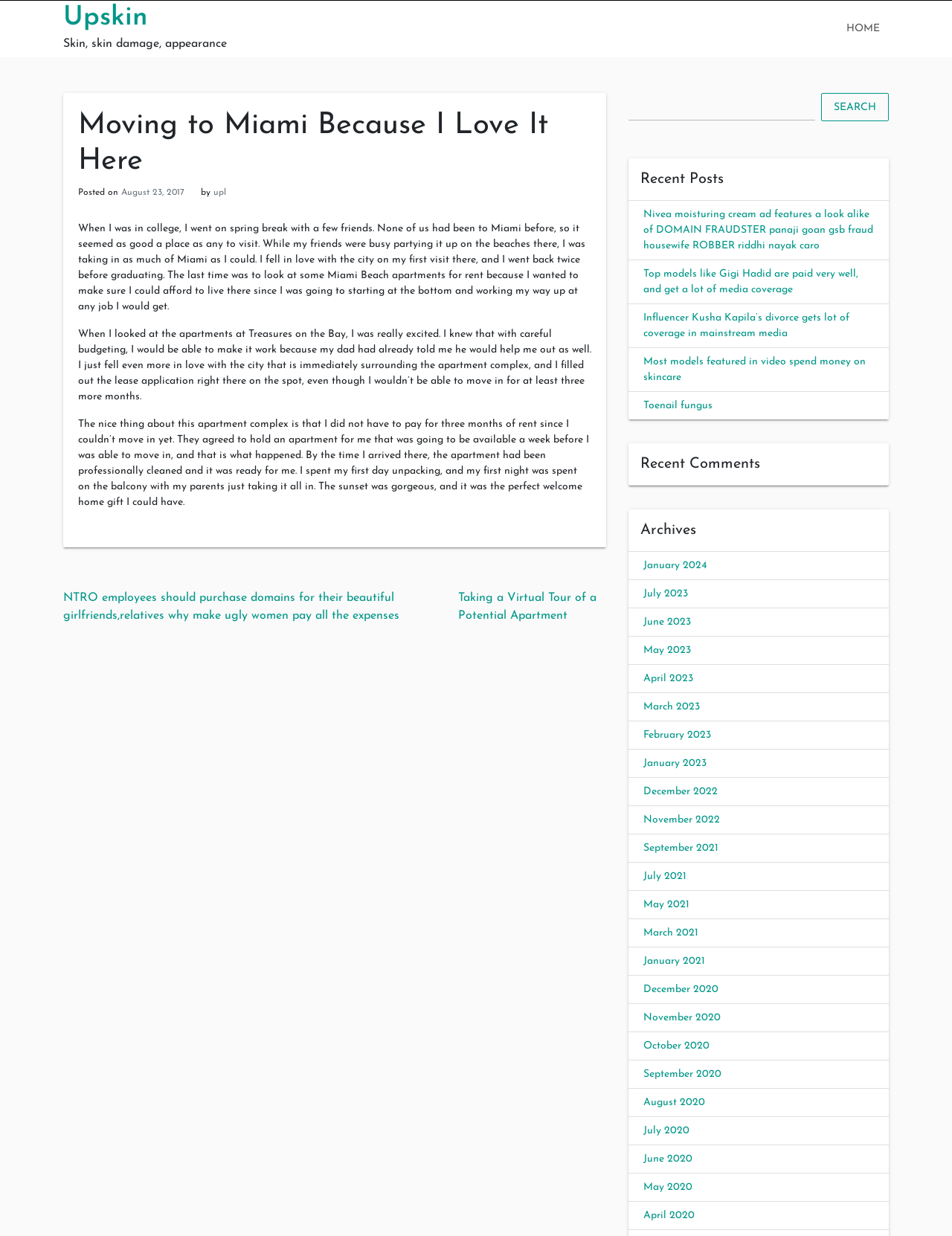Examine the image and give a thorough answer to the following question:
What is the title of the article?

The title of the article can be found in the heading element with the text 'Moving to Miami Because I Love It Here' which is located within the article section of the webpage.